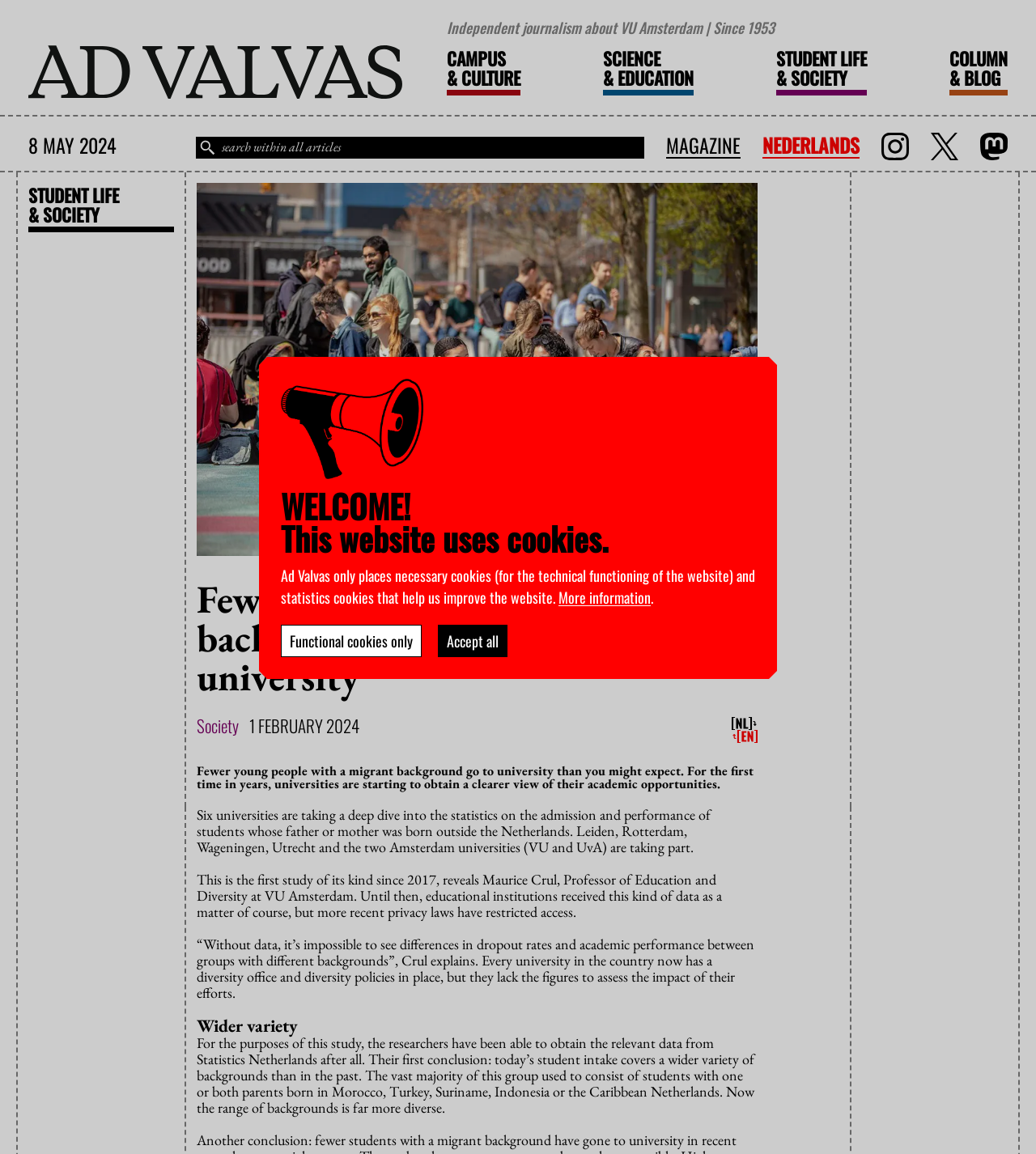What is the purpose of the study mentioned in the article?
By examining the image, provide a one-word or phrase answer.

To obtain a clearer view of academic opportunities